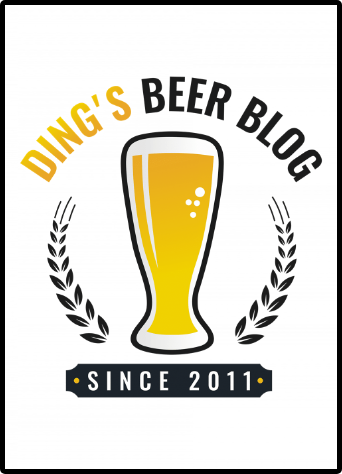What do the laurel branches surrounding the glass symbolize?
Provide a fully detailed and comprehensive answer to the question.

According to the caption, the laurel branches surrounding the glass symbolize excellence and tradition in the craft of brewing, which suggests that the blog values and respects the art of brewing.